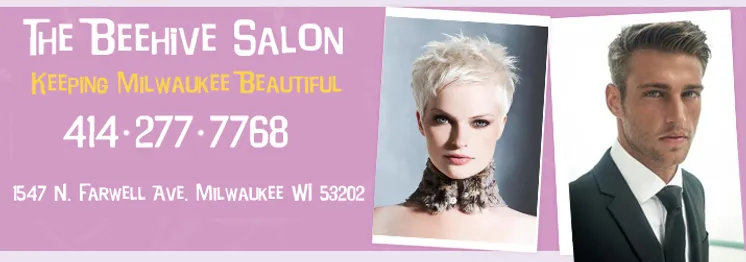Summarize the image with a detailed caption.

The image displays a vibrant promotional banner for The Beehive Salon, emphasizing their commitment to "Keeping Milwaukee Beautiful." The design features a stylish layout with a striking pink background, showcasing two portraits: a model with a trendy short hairstyle and a male model dressed in a tailored suit. Accompanying the visuals is the salon's contact information, including the phone number 414-277-7768 and the address at 1547 N. Farwell Ave., Milwaukee, WI 53202. This eye-catching advertisement reflects the salon's modern approach to hairstyling and personal grooming services.